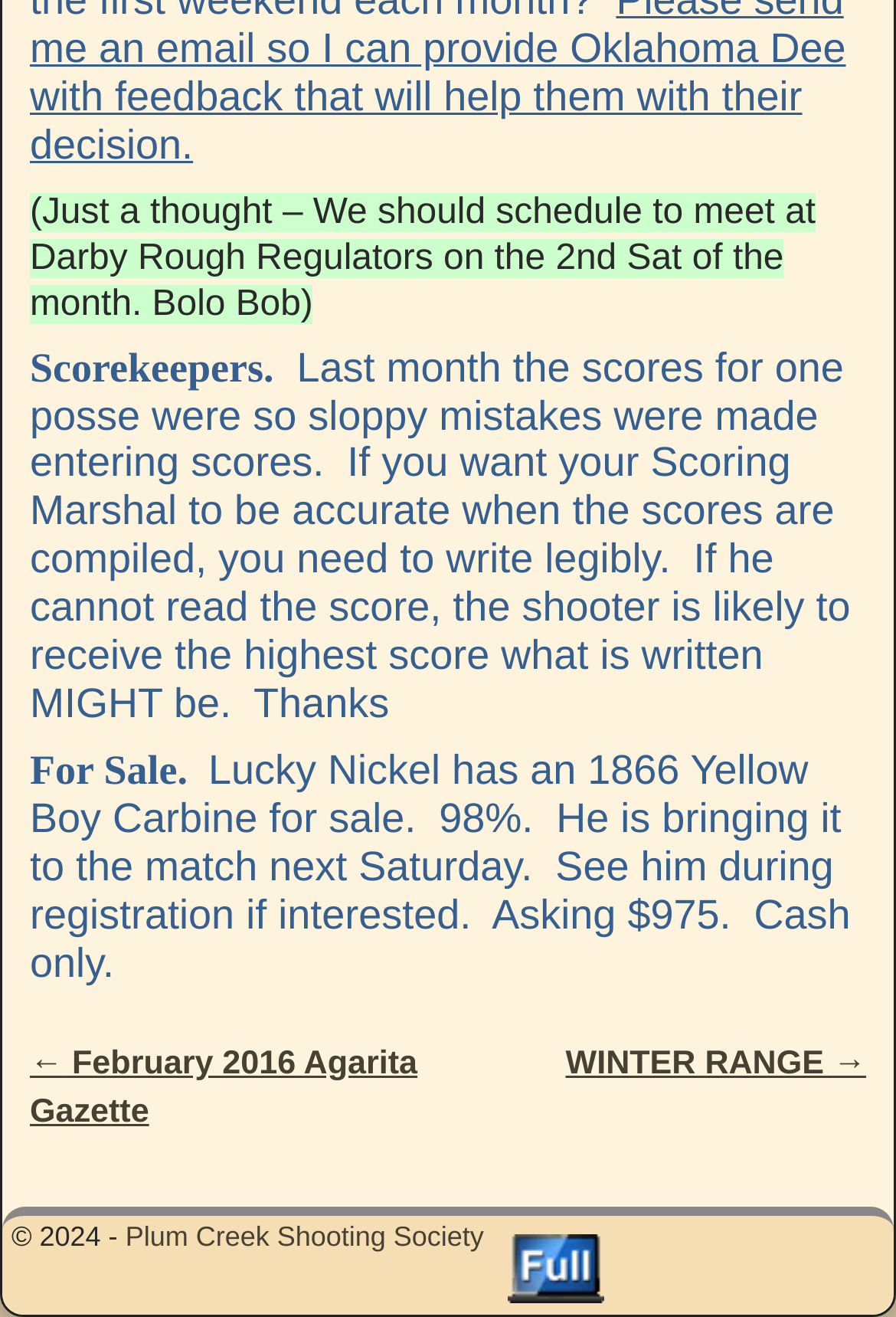What is the name of the society mentioned in the footer?
Using the picture, provide a one-word or short phrase answer.

Plum Creek Shooting Society